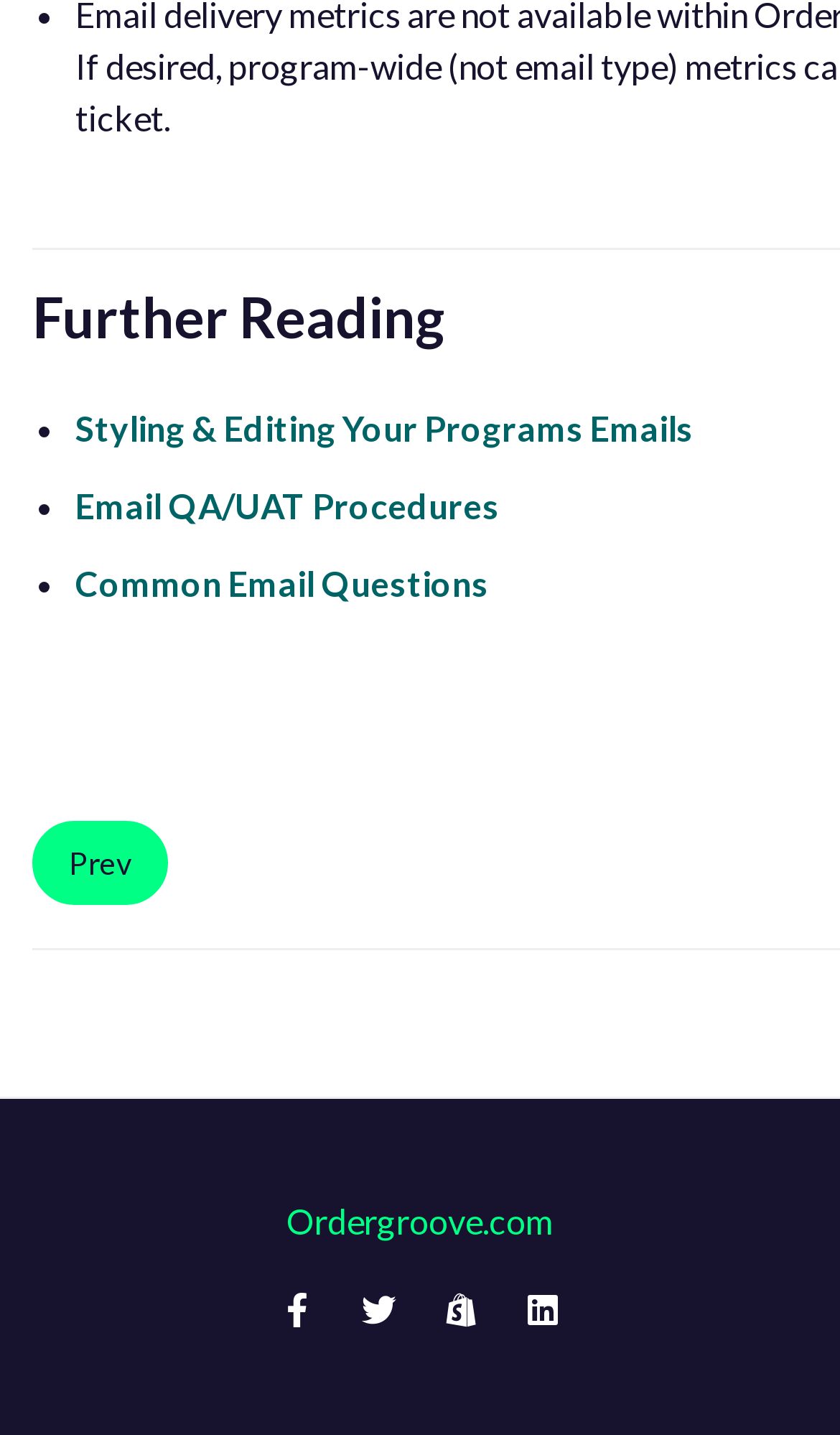Based on the element description, predict the bounding box coordinates (top-left x, top-left y, bottom-right x, bottom-right y) for the UI element in the screenshot: Email QA/UAT Procedures

[0.09, 0.338, 0.595, 0.367]